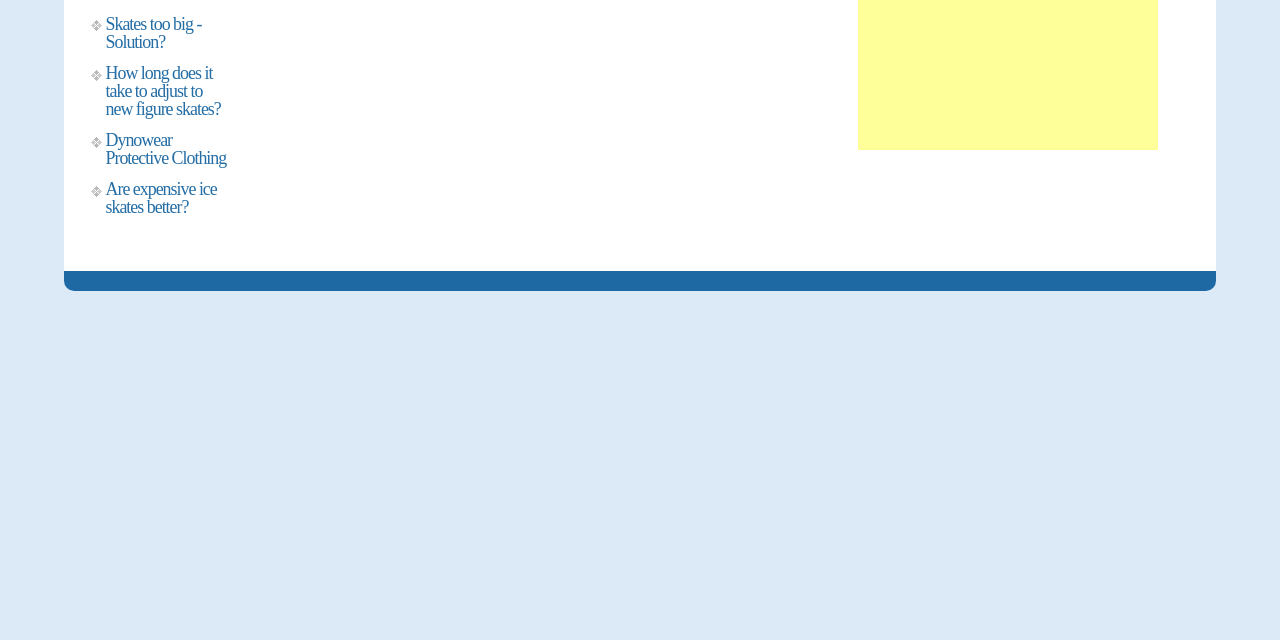Provide the bounding box coordinates for the specified HTML element described in this description: "Dynowear Protective Clothing". The coordinates should be four float numbers ranging from 0 to 1, in the format [left, top, right, bottom].

[0.082, 0.203, 0.177, 0.263]